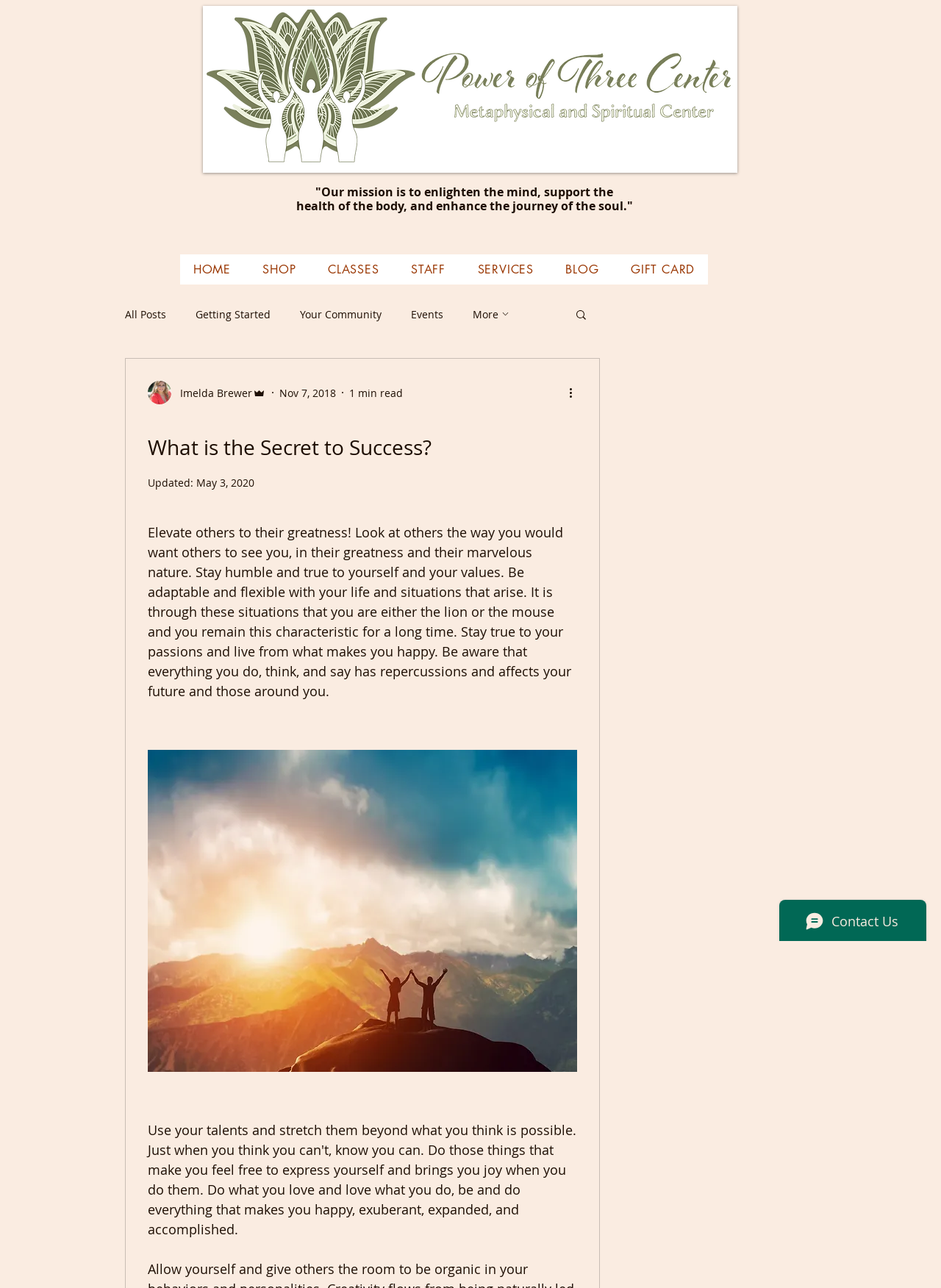What is the author's role?
Carefully analyze the image and provide a detailed answer to the question.

I found the link element 'Writer's picture Imelda Brewer Admin' at coordinates [0.157, 0.296, 0.283, 0.314], and under it, there is a generic element 'Admin' at coordinates [0.268, 0.299, 0.283, 0.31], which indicates that the author's role is Admin.